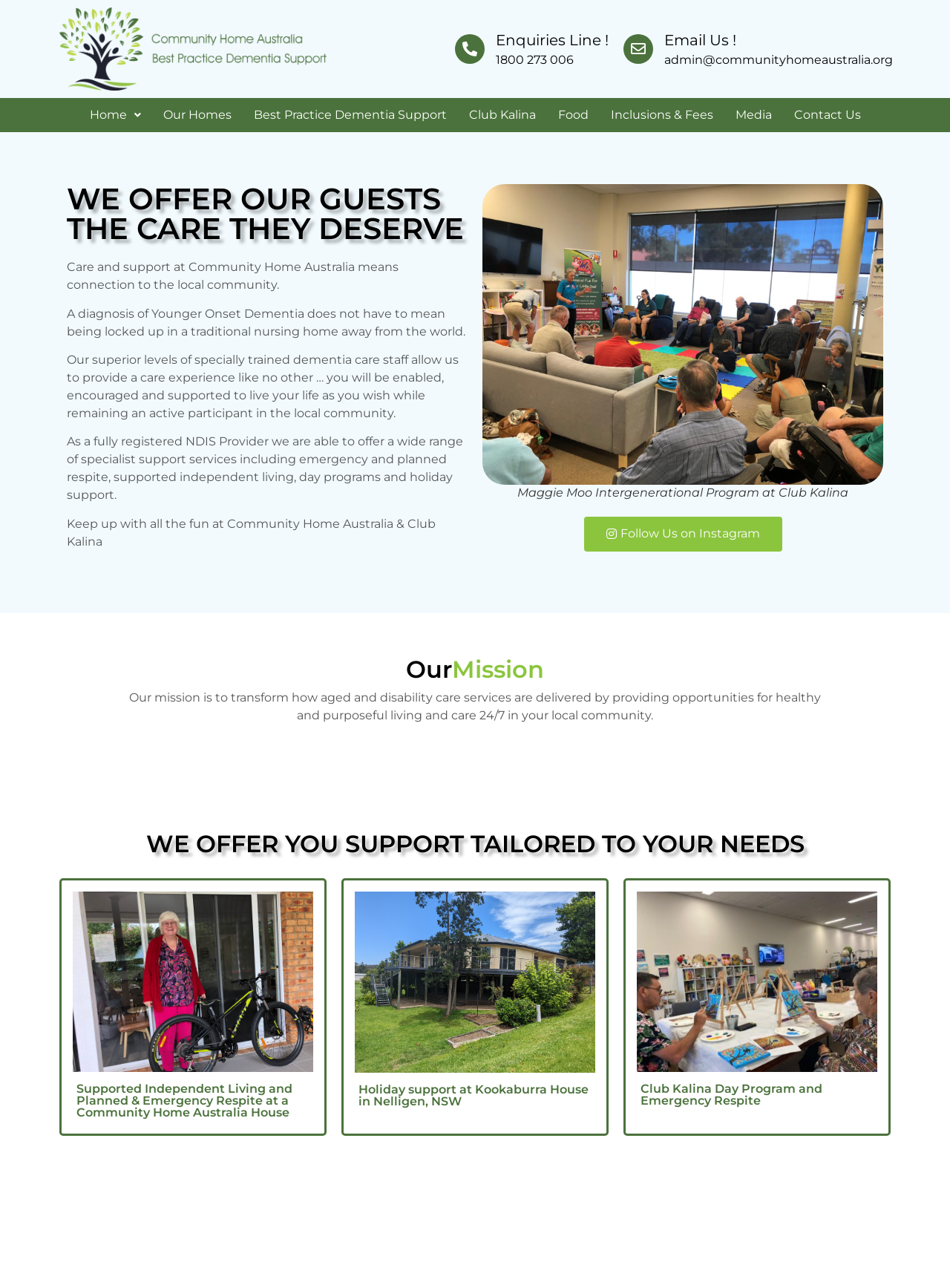Answer the following query with a single word or phrase:
What is the mission of Community Home Australia?

Transforming aged and disability care services